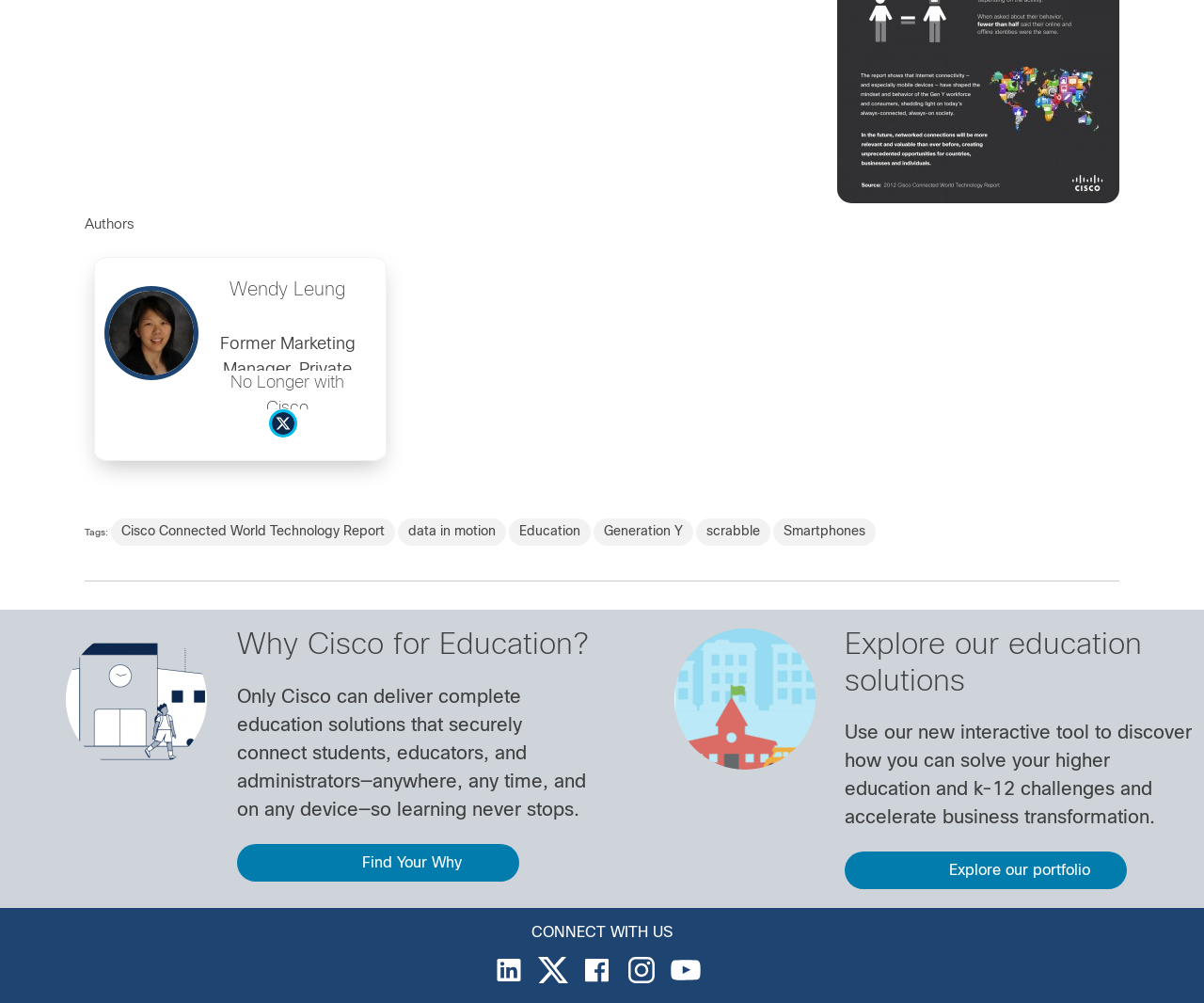Determine the bounding box coordinates of the clickable element to achieve the following action: 'Click on the 'Explore our portfolio' button'. Provide the coordinates as four float values between 0 and 1, formatted as [left, top, right, bottom].

[0.702, 0.849, 0.936, 0.887]